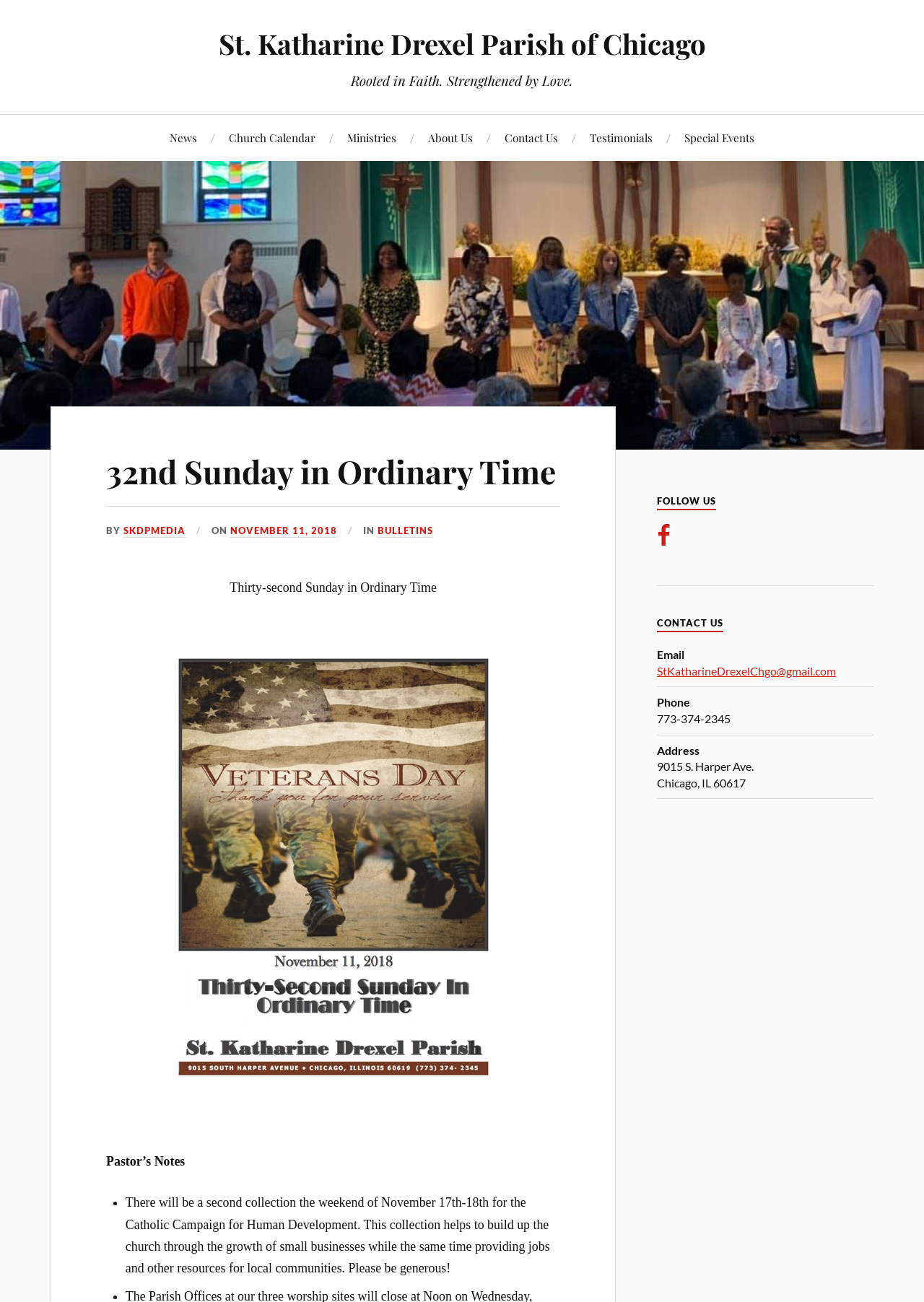Find the bounding box coordinates of the clickable region needed to perform the following instruction: "Read Pastor’s Notes". The coordinates should be provided as four float numbers between 0 and 1, i.e., [left, top, right, bottom].

[0.115, 0.886, 0.2, 0.898]